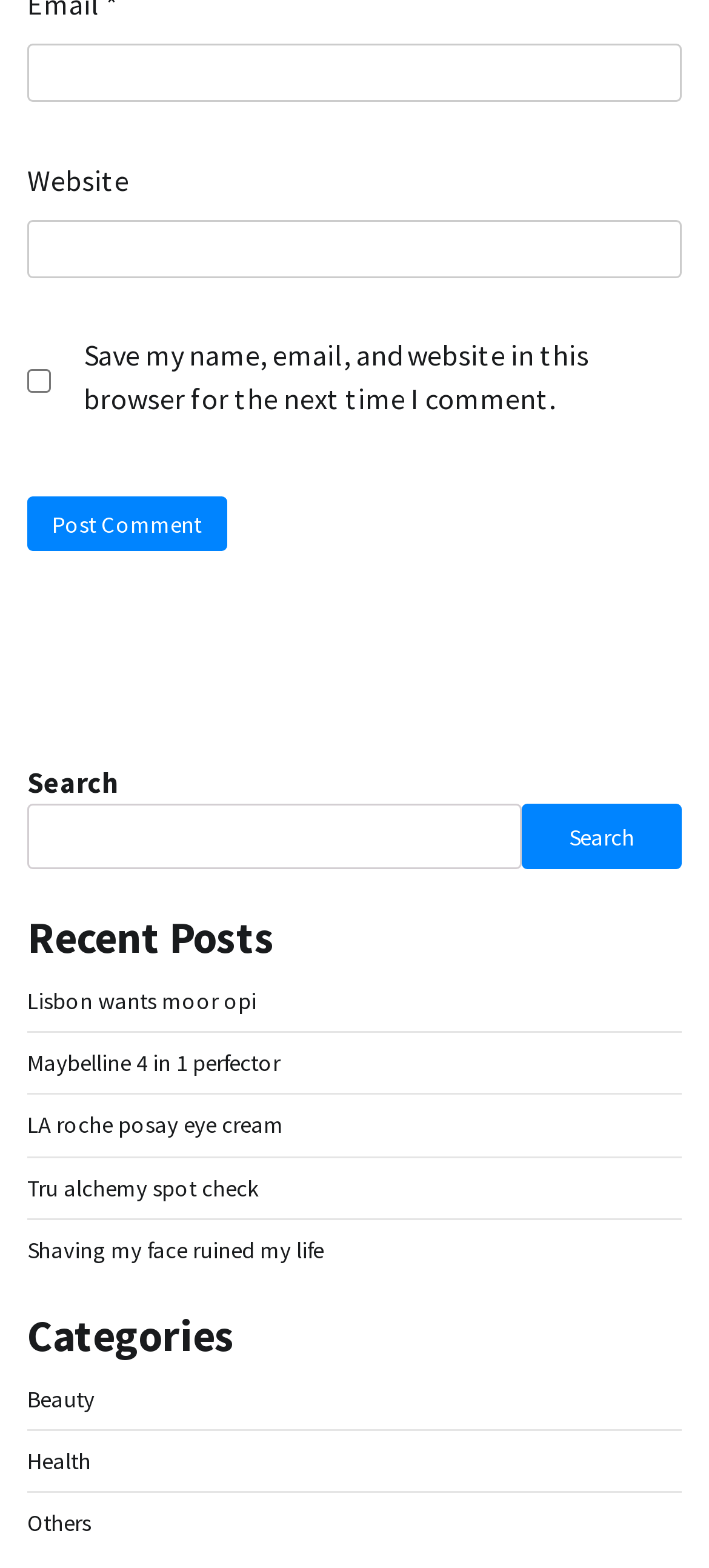Provide the bounding box coordinates of the area you need to click to execute the following instruction: "Search for something".

[0.038, 0.513, 0.736, 0.554]